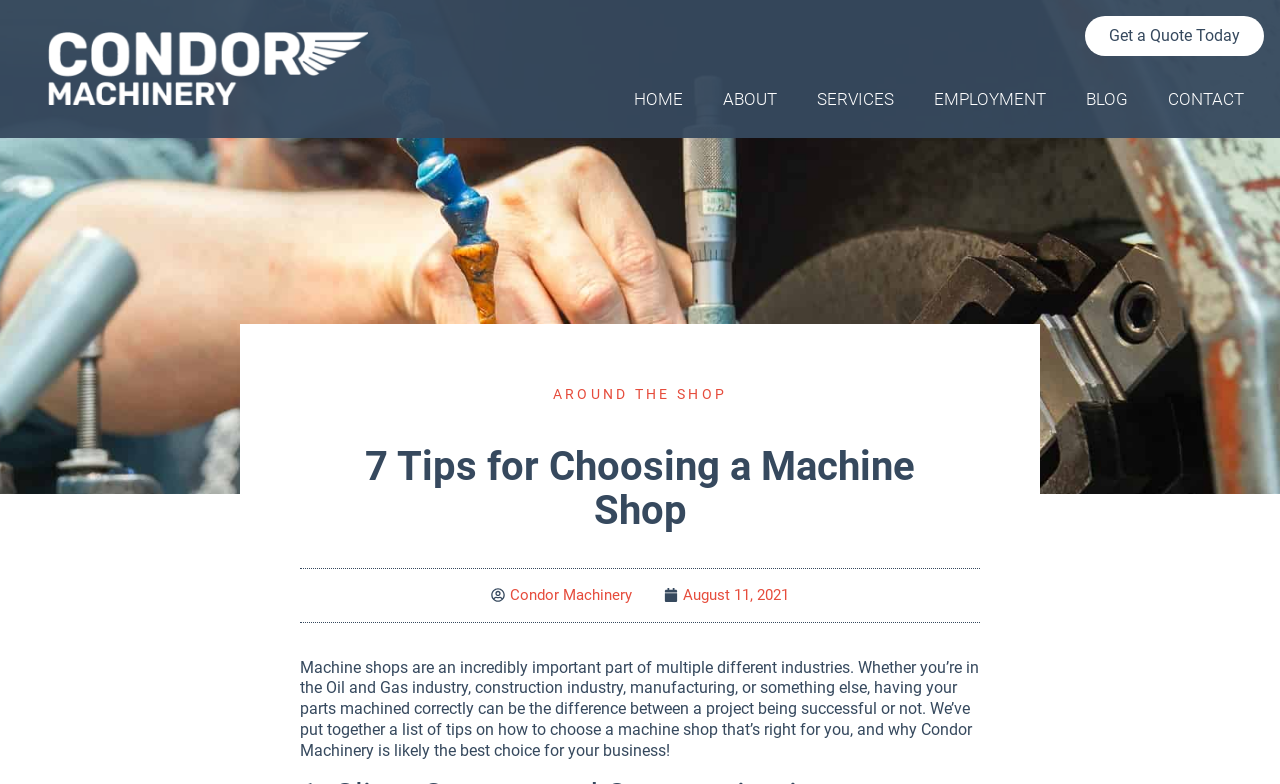What is the topic of the article?
Answer the question with a single word or phrase by looking at the picture.

Choosing a machine shop